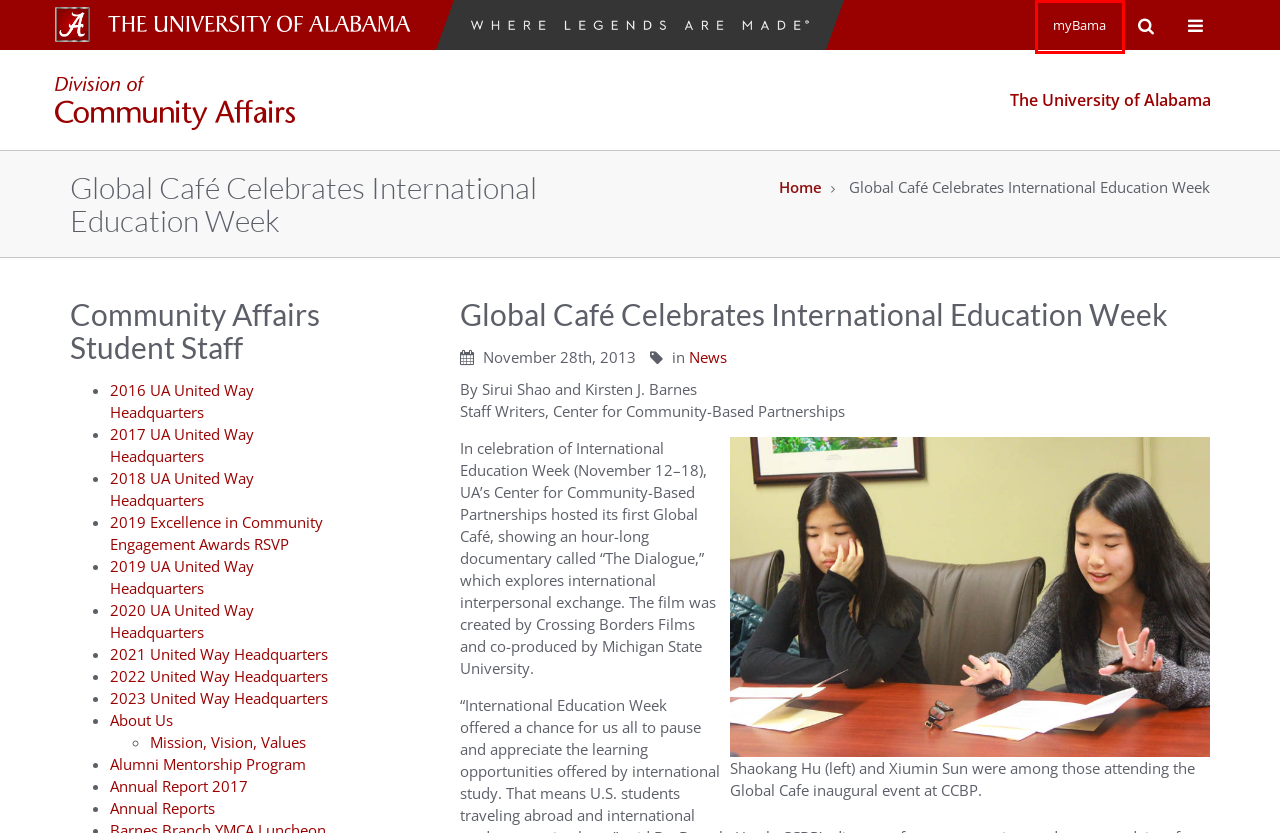Observe the provided screenshot of a webpage that has a red rectangle bounding box. Determine the webpage description that best matches the new webpage after clicking the element inside the red bounding box. Here are the candidates:
A. Mission, Vision, Values – Community Affairs | The University of Alabama
B. 2021 United Way Headquarters – Community Affairs | The University of Alabama
C. 2017 UA United Way Headquarters – Community Affairs | The University of Alabama
D. 2019 UA United Way Headquarters – Community Affairs | The University of Alabama
E. Alumni Mentorship Program – Community Affairs | The University of Alabama
F. The University of Alabama
G. CAS - Central Authentication Service
H. About Us – Community Affairs | The University of Alabama

G